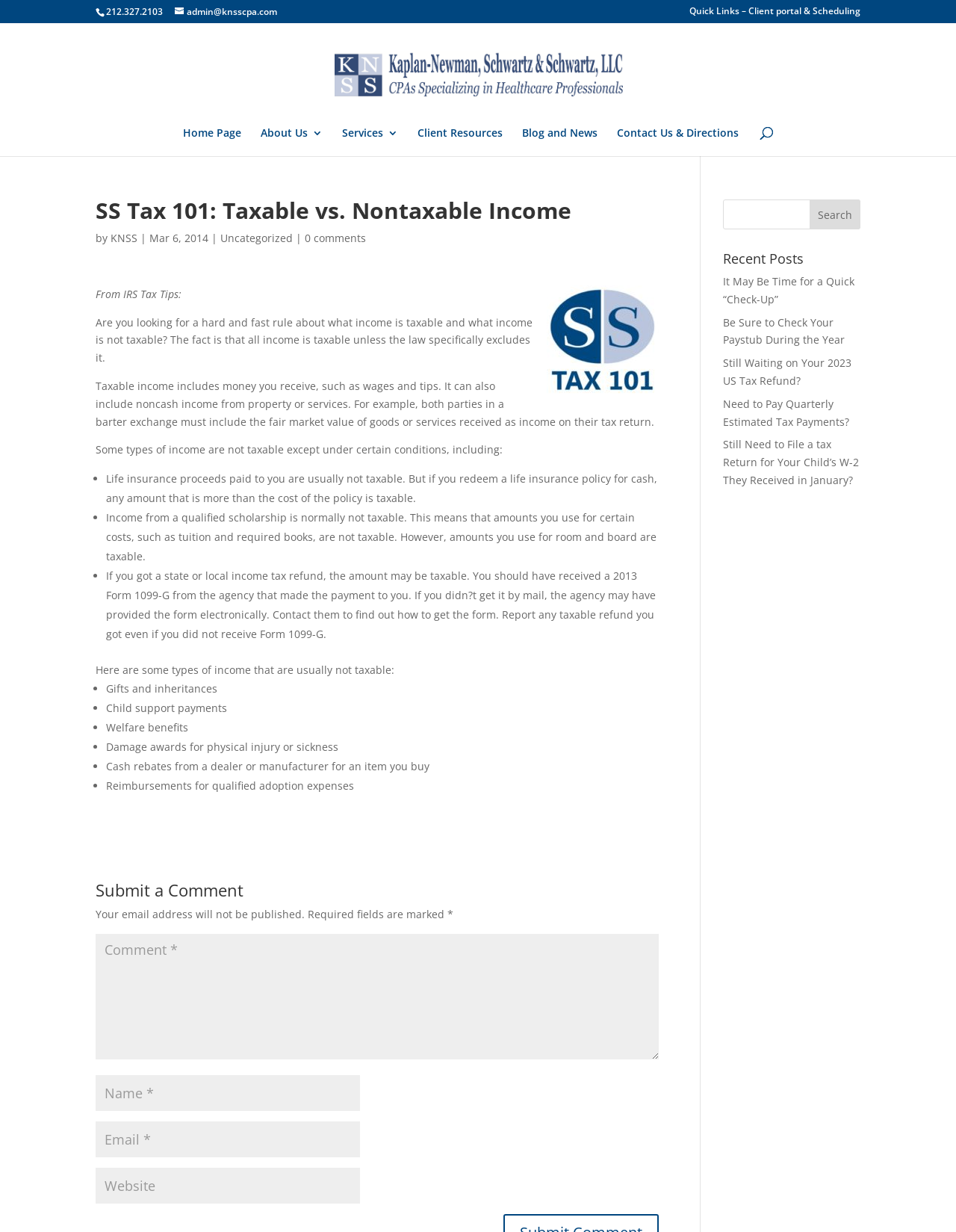Can you specify the bounding box coordinates of the area that needs to be clicked to fulfill the following instruction: "Read the blog post 'It May Be Time for a Quick “Check-Up”'"?

[0.756, 0.223, 0.894, 0.249]